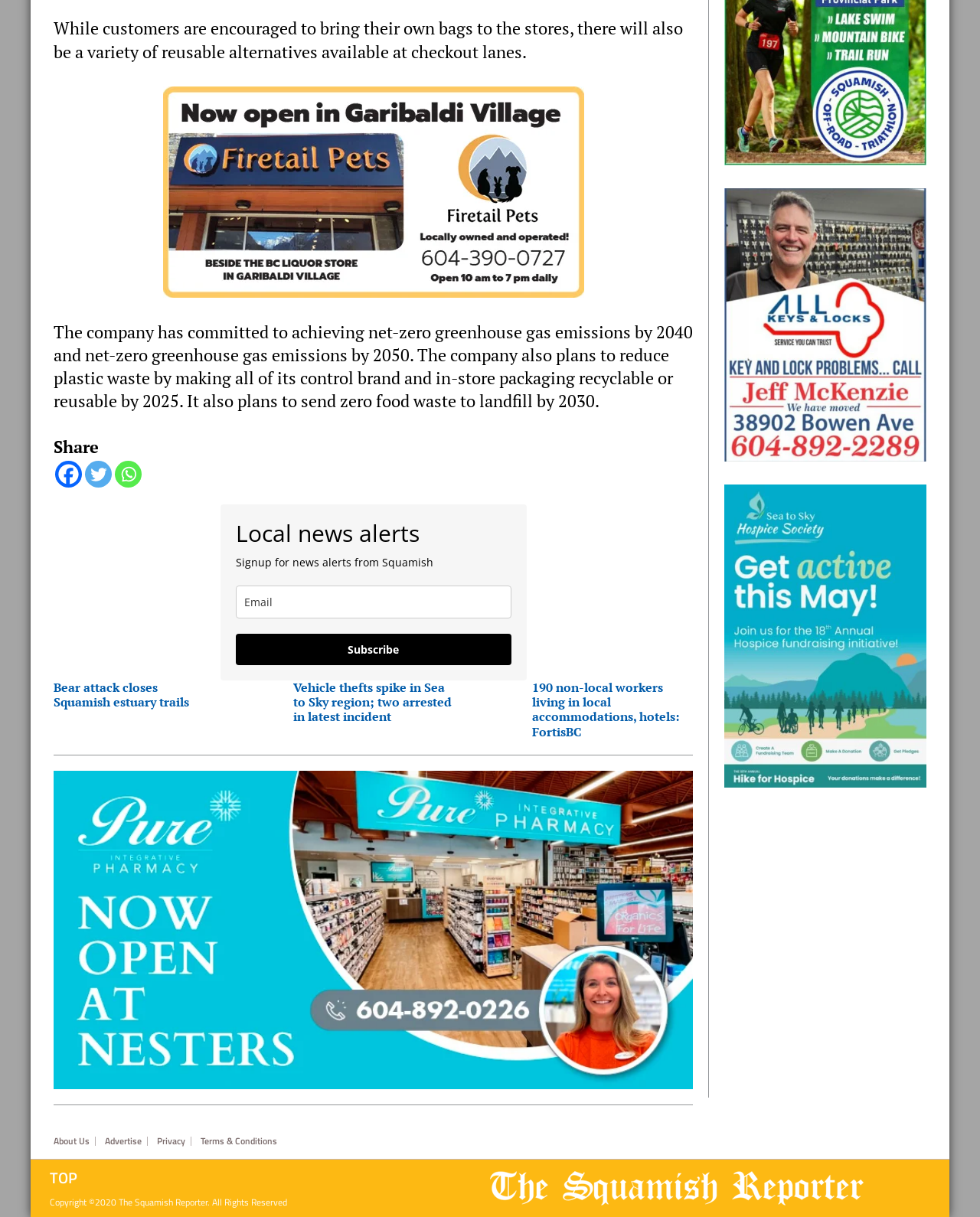What is the company's goal for greenhouse gas emissions? Based on the screenshot, please respond with a single word or phrase.

Net-zero by 2040